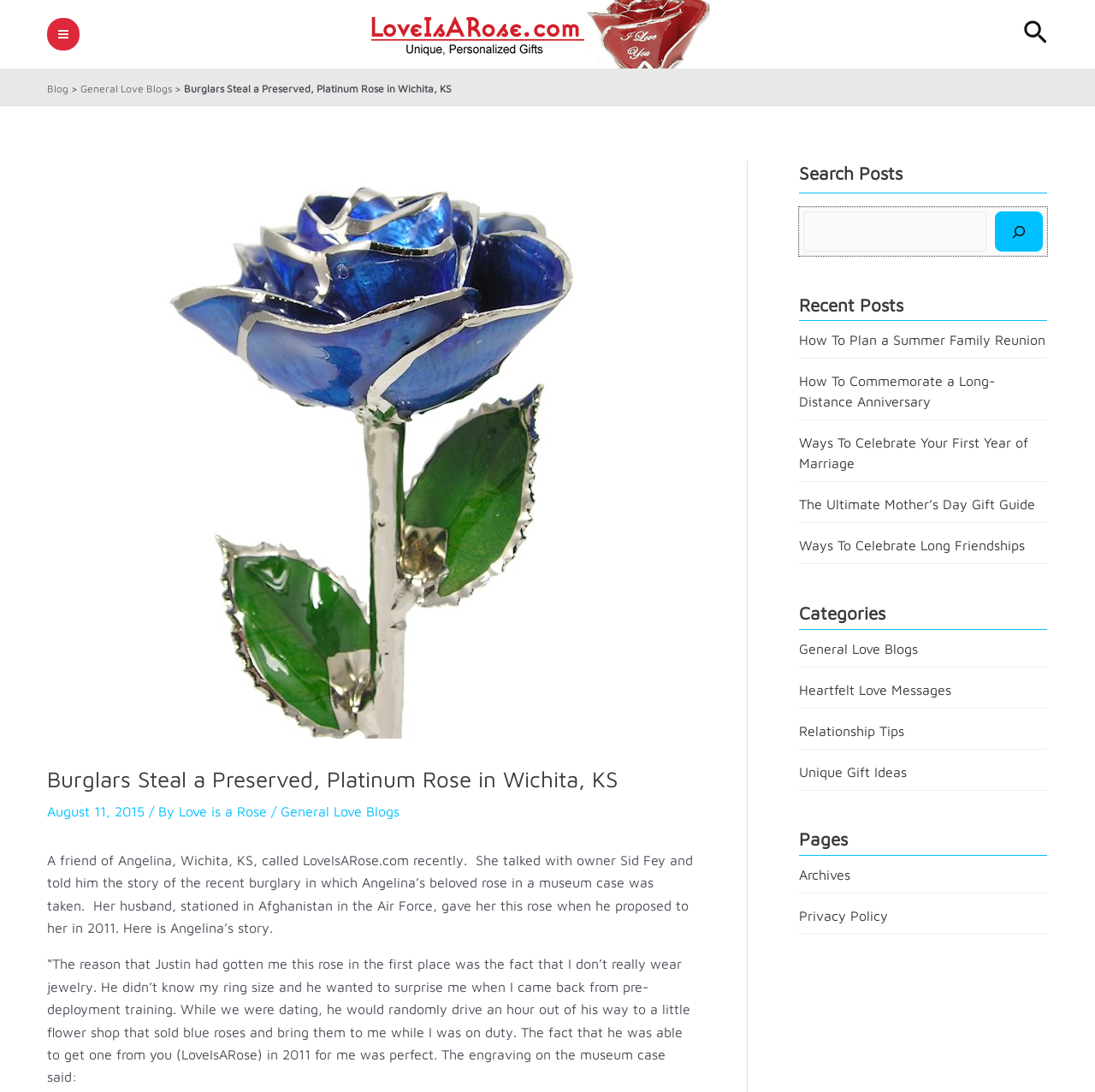Identify the bounding box for the given UI element using the description provided. Coordinates should be in the format (top-left x, top-left y, bottom-right x, bottom-right y) and must be between 0 and 1. Here is the description: alt="Love Is A Rose Logo"

[0.338, 0.023, 0.65, 0.037]